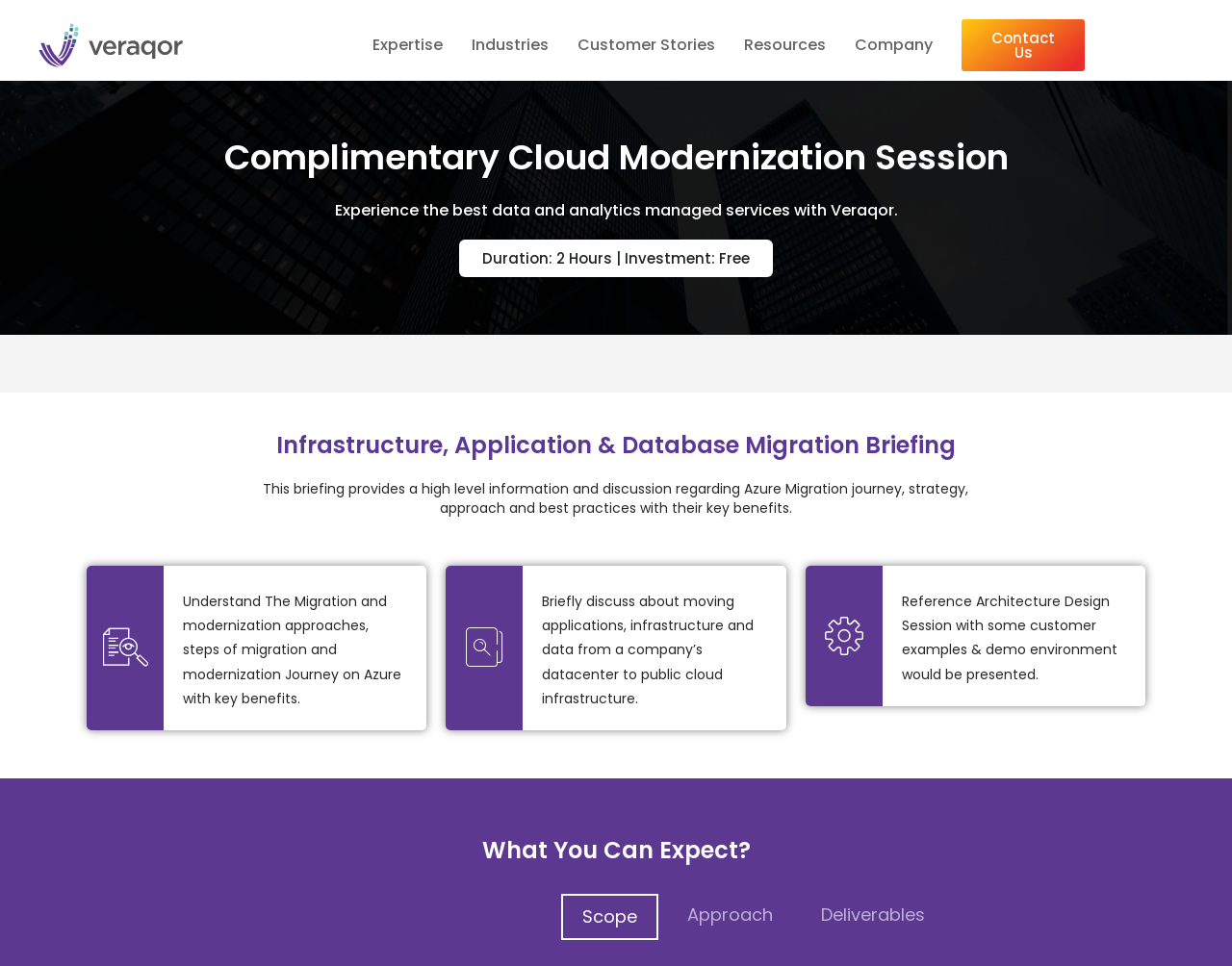Please examine the image and provide a detailed answer to the question: What is the topic of the briefing provided in the session?

The topic of the briefing provided in the session can be found in the static text element that says 'This briefing provides a high level information and discussion regarding Azure Migration journey, strategy, approach and best practices with their key benefits.' This element is located below the heading 'Infrastructure, Application & Database Migration Briefing'.